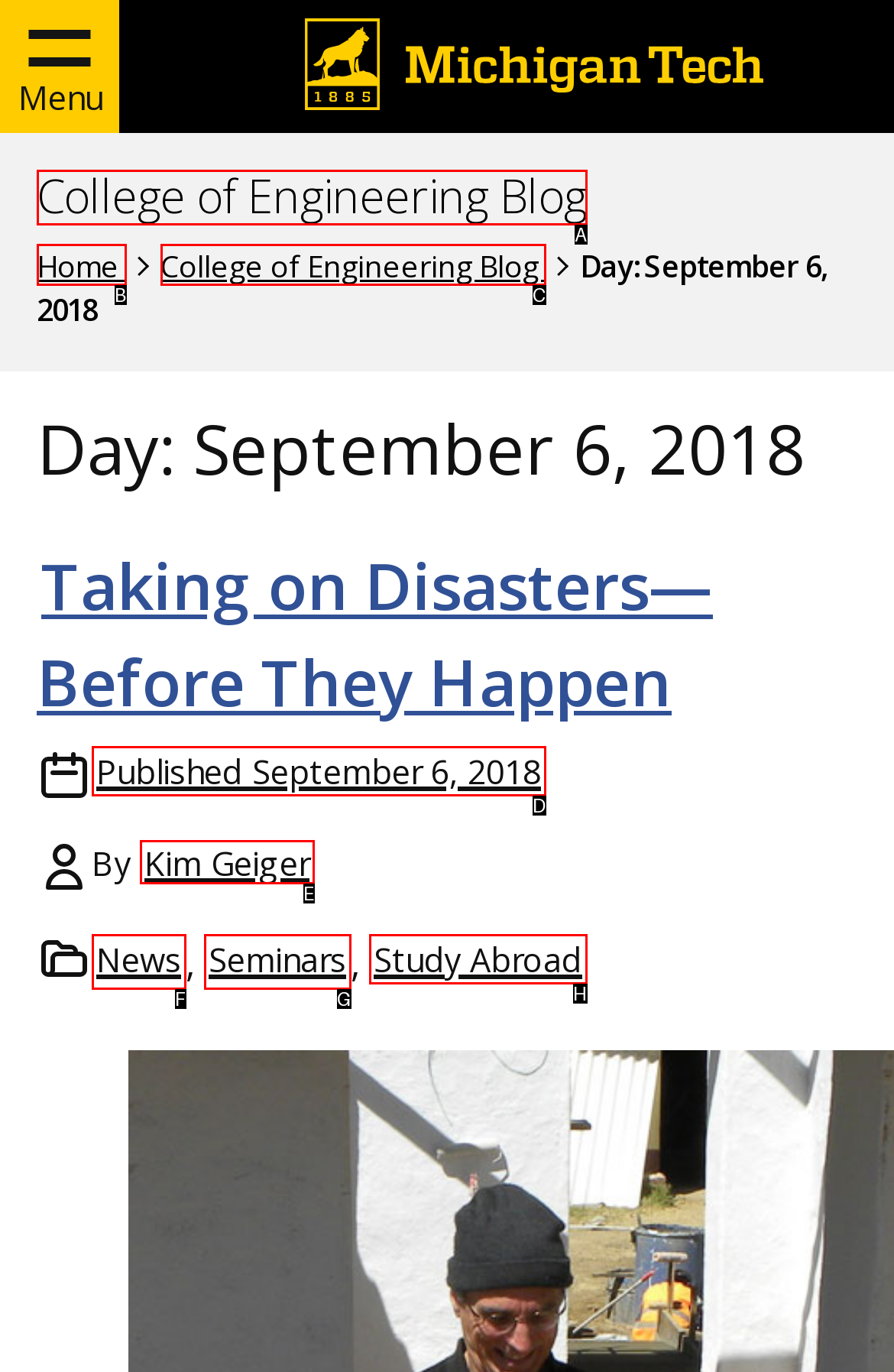What is the letter of the UI element you should click to Go to Corporate Blog? Provide the letter directly.

None